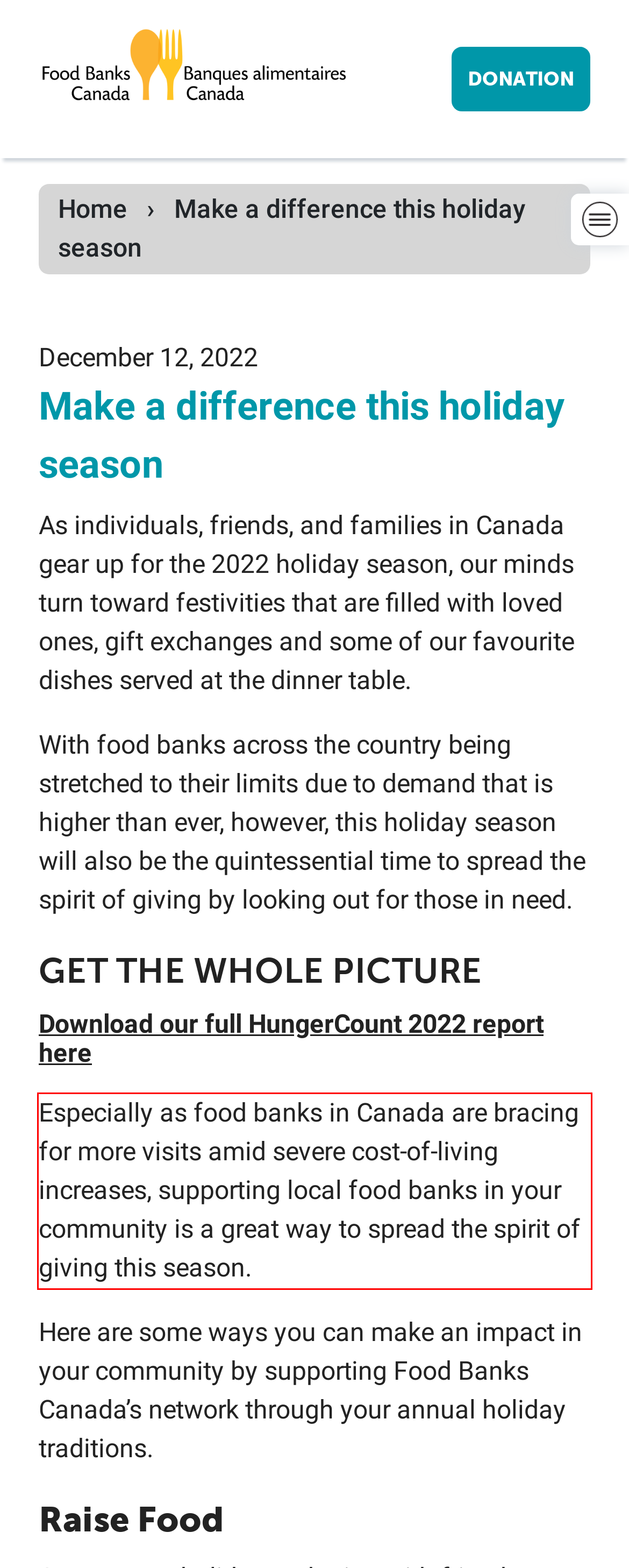With the provided screenshot of a webpage, locate the red bounding box and perform OCR to extract the text content inside it.

Especially as food banks in Canada are bracing for more visits amid severe cost-of-living increases, supporting local food banks in your community is a great way to spread the spirit of giving this season.